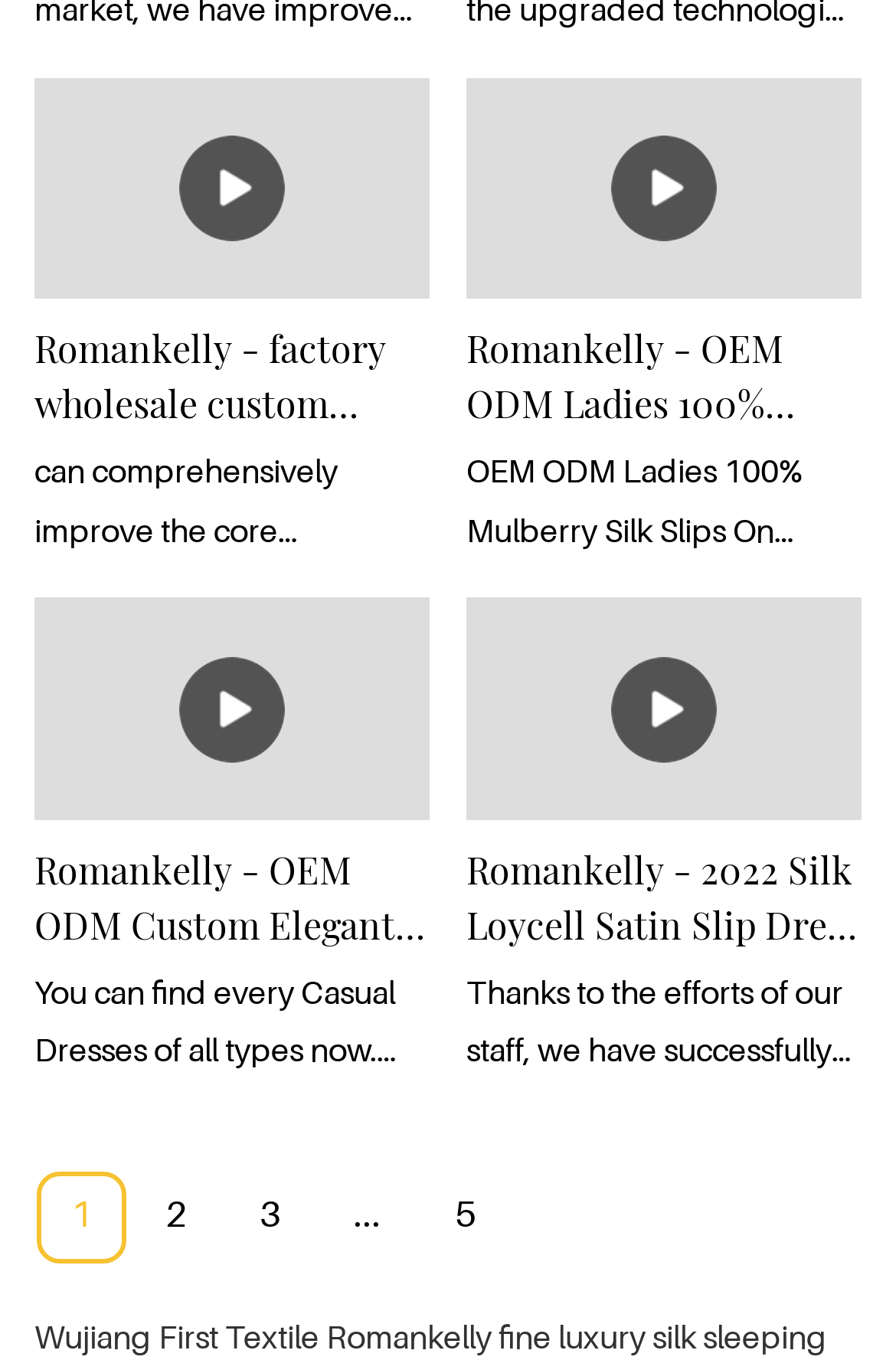Identify the bounding box coordinates of the specific part of the webpage to click to complete this instruction: "View Romankelly - factory wholesale custom design top grade skirt silk spaghetti strap bow tie backless design woman summer dress Slip Dress".

[0.038, 0.237, 0.479, 0.413]